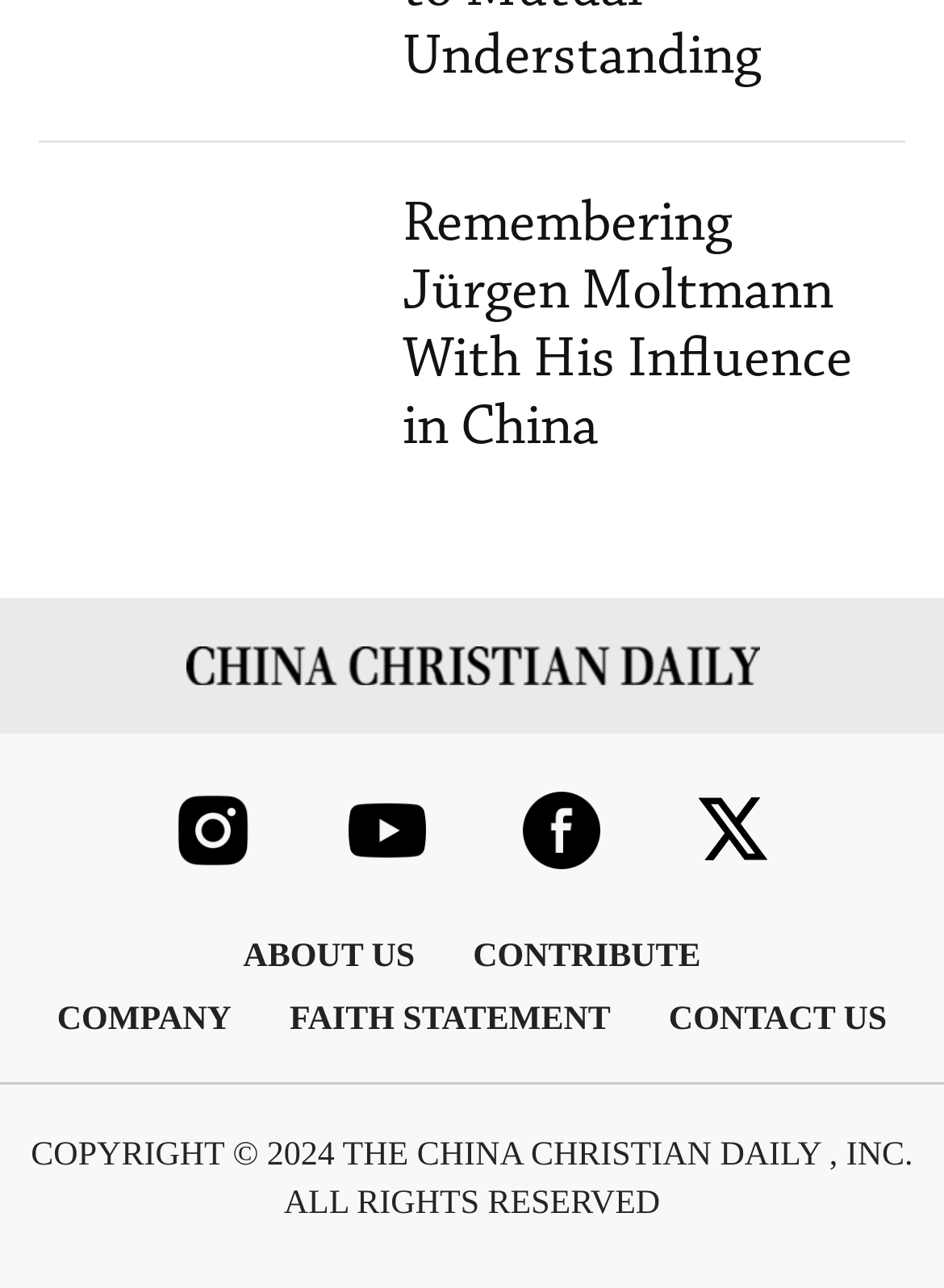What is the copyright information at the bottom of the webpage?
Answer the question with a detailed and thorough explanation.

The copyright information is located at the bottom of the webpage, and it states 'COPYRIGHT © 2024 THE CHINA CHRISTIAN DAILY, INC. ALL RIGHTS RESERVED'.